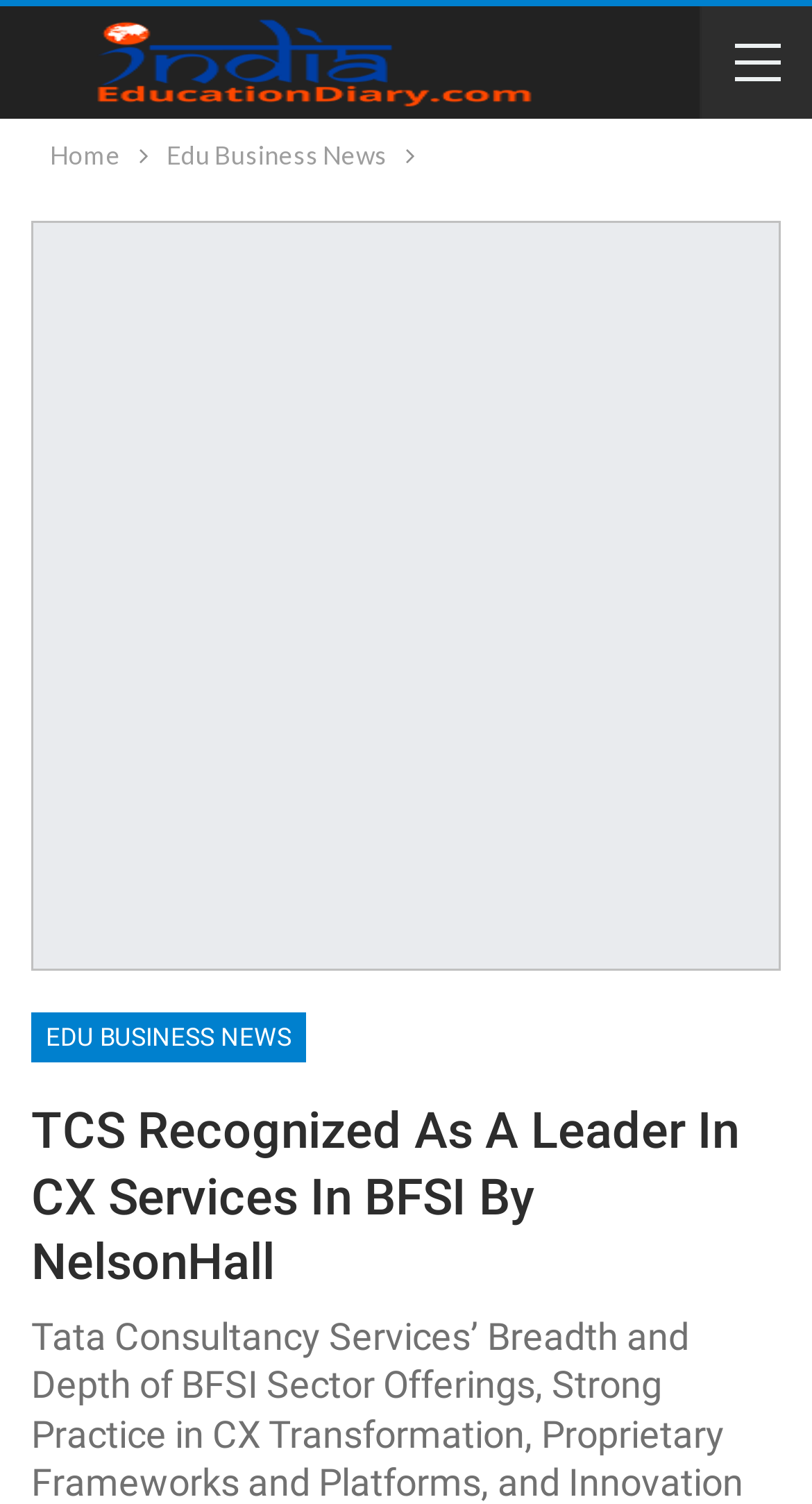What is the category of news on this webpage?
Using the image as a reference, answer the question in detail.

The navigation section has a link 'Edu Business News' which suggests that the category of news on this webpage is related to education business.